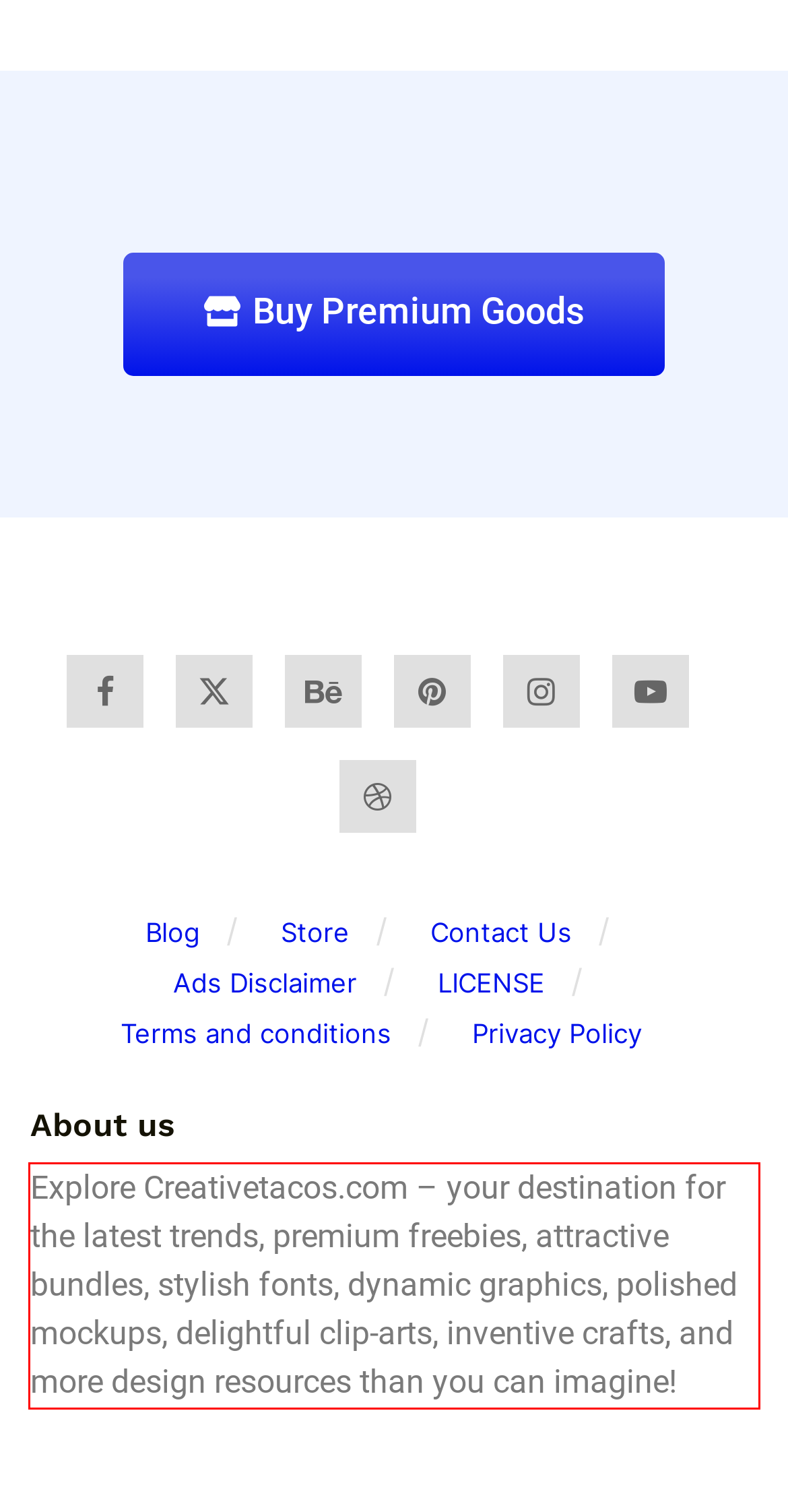Please examine the screenshot of the webpage and read the text present within the red rectangle bounding box.

Explore Creativetacos.com – your destination for the latest trends, premium freebies, attractive bundles, stylish fonts, dynamic graphics, polished mockups, delightful clip-arts, inventive crafts, and more design resources than you can imagine!